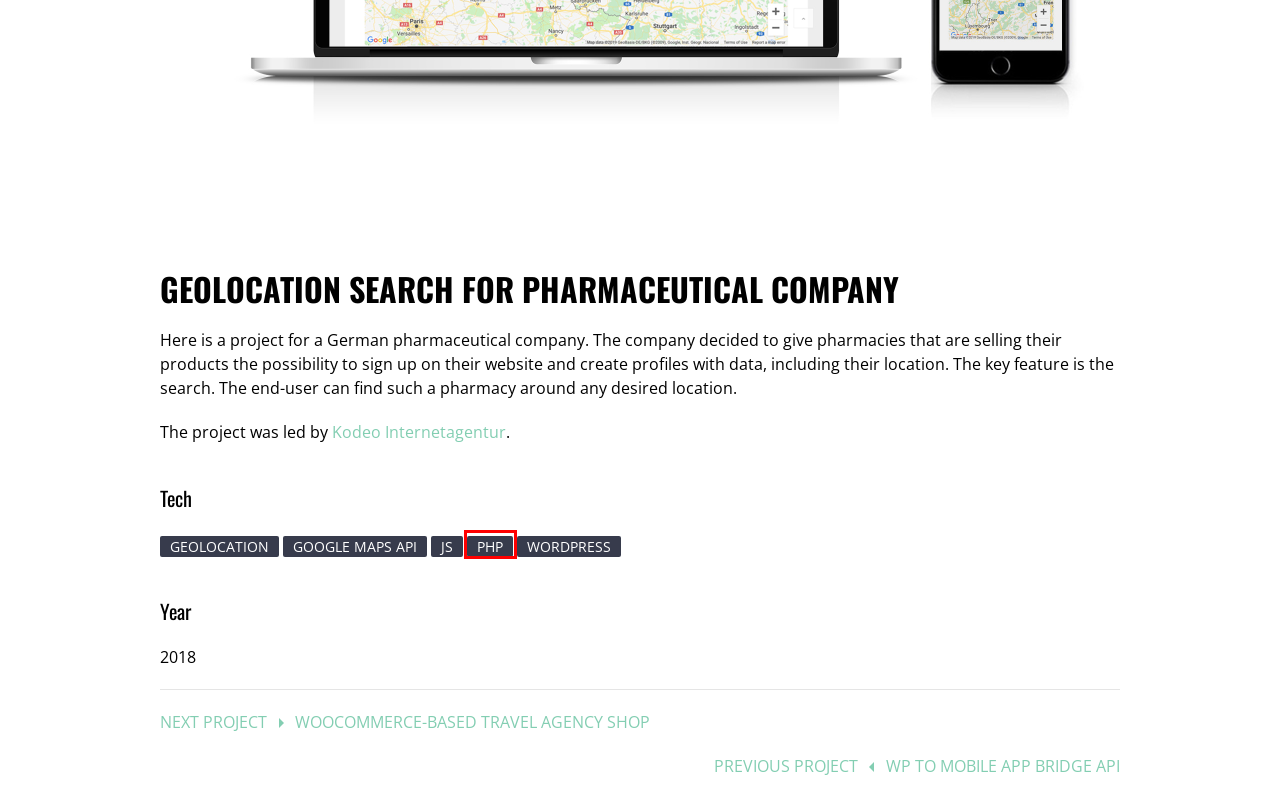Observe the webpage screenshot and focus on the red bounding box surrounding a UI element. Choose the most appropriate webpage description that corresponds to the new webpage after clicking the element in the bounding box. Here are the candidates:
A. JS Archives - Janis Freimann
B. WooCommerce-based Travel Agency Shop - Janis Freimann
C. Home – Kodeo
D. Google Maps API Archives - Janis Freimann
E. WP To Mobile App Bridge API - Janis Freimann
F. PHP Archives - Janis Freimann
G. WordPress Archives - Janis Freimann
H. Geolocation Archives - Janis Freimann

F